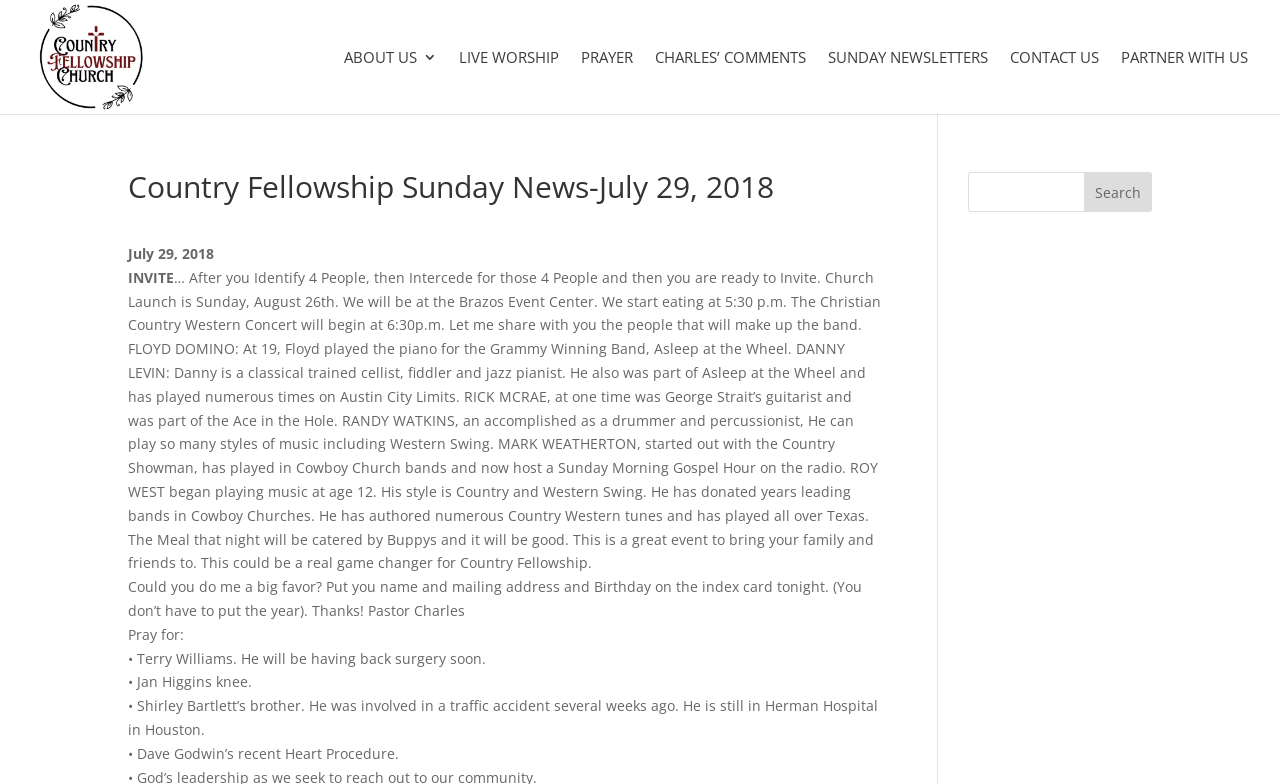Specify the bounding box coordinates of the area that needs to be clicked to achieve the following instruction: "Click the 'LIVE WORSHIP' link".

[0.359, 0.064, 0.437, 0.145]